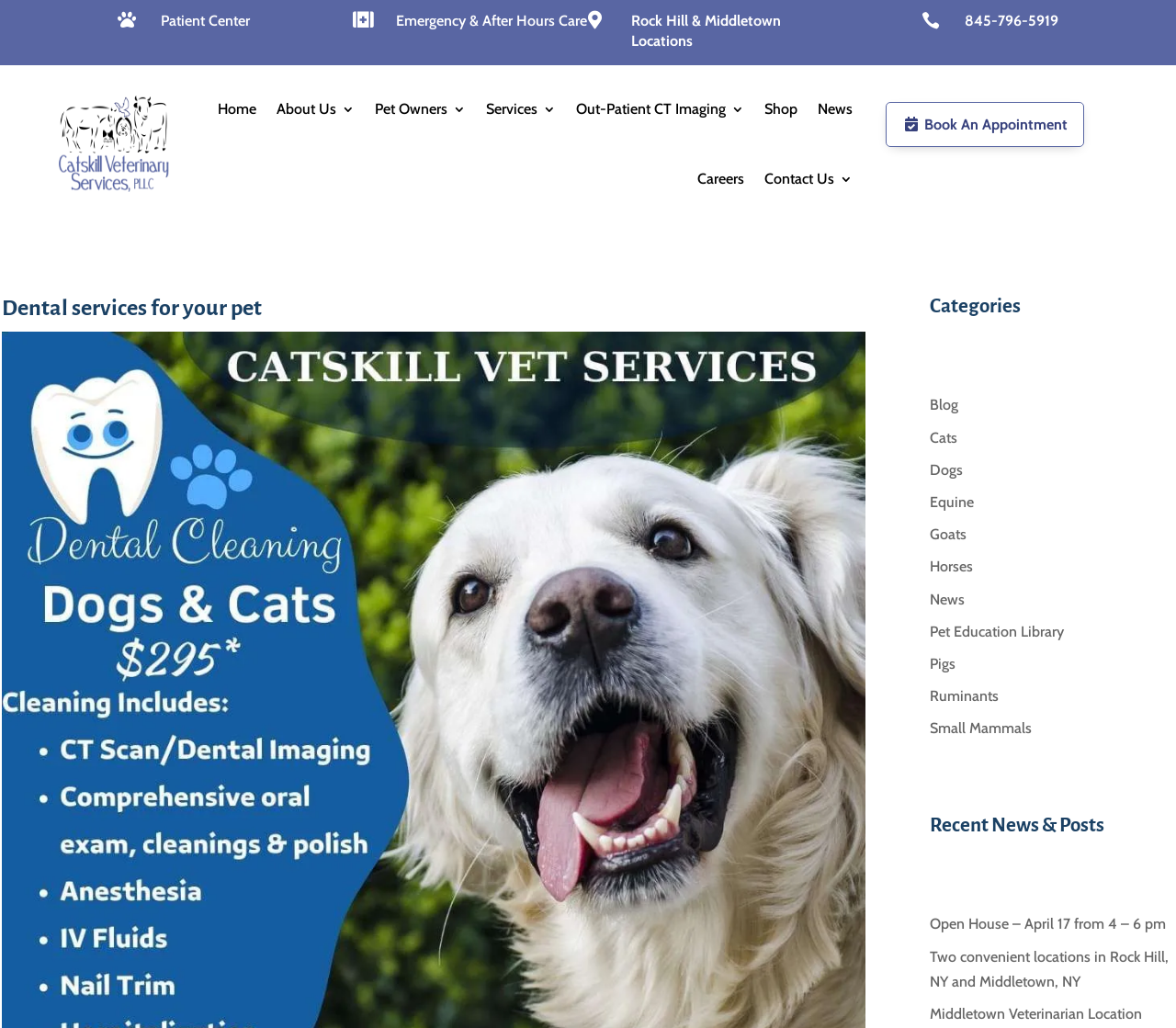How many locations does the veterinary service have?
Using the image, answer in one word or phrase.

Two